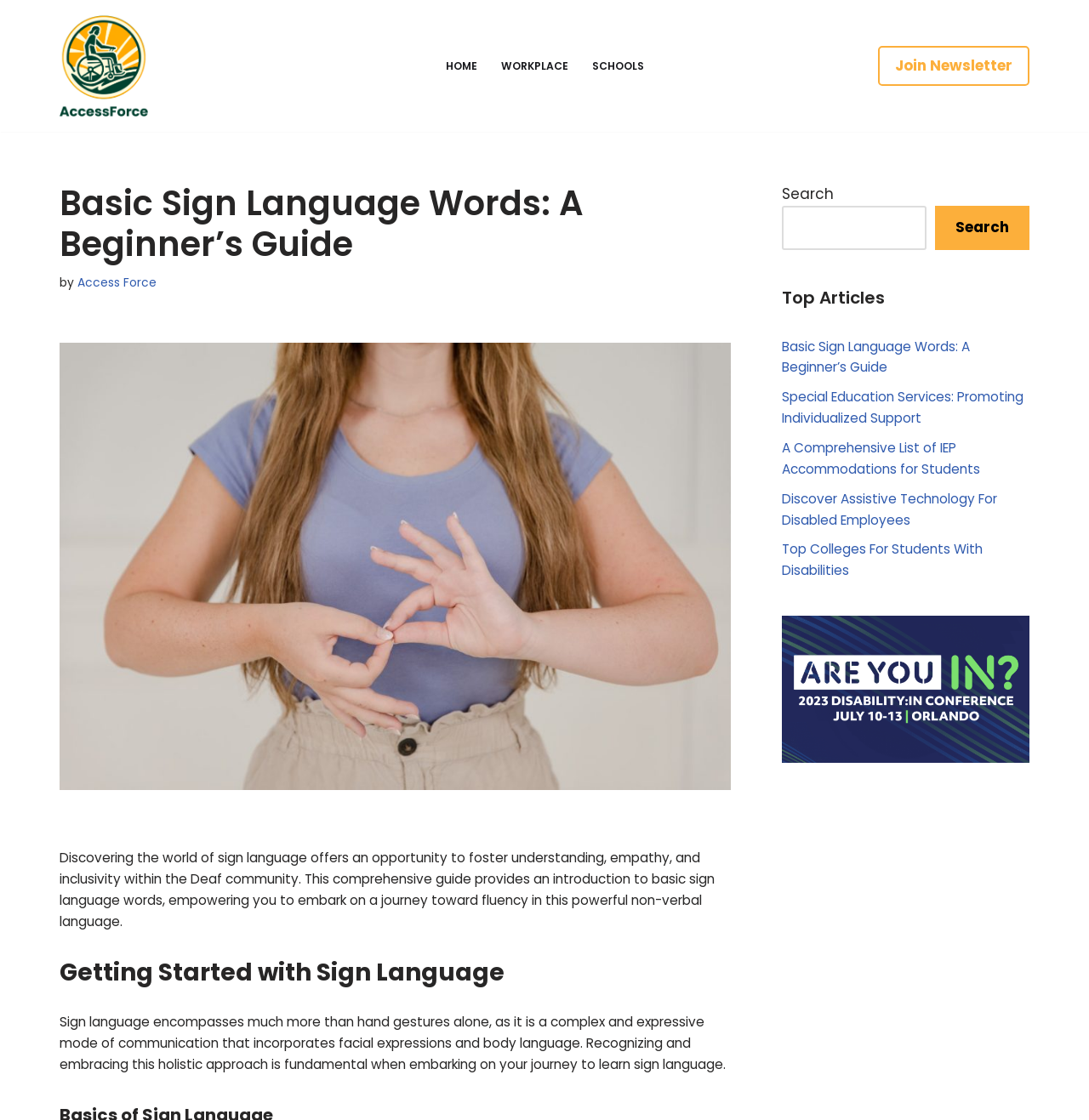Please identify the bounding box coordinates of the area that needs to be clicked to follow this instruction: "Click on 'HOME'".

[0.402, 0.049, 0.434, 0.068]